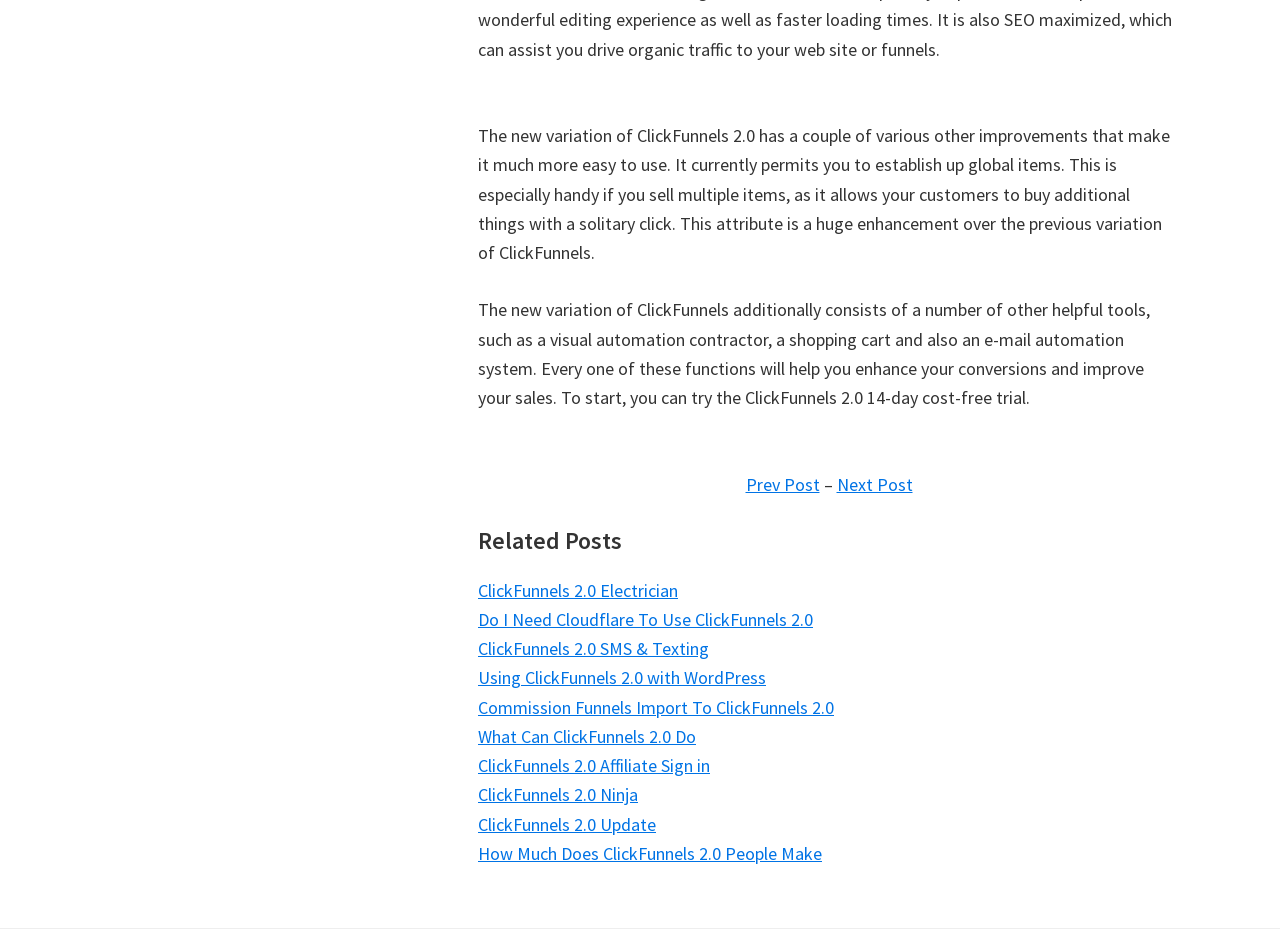Given the webpage screenshot, identify the bounding box of the UI element that matches this description: "What Can ClickFunnels 2.0 Do".

[0.373, 0.78, 0.544, 0.805]